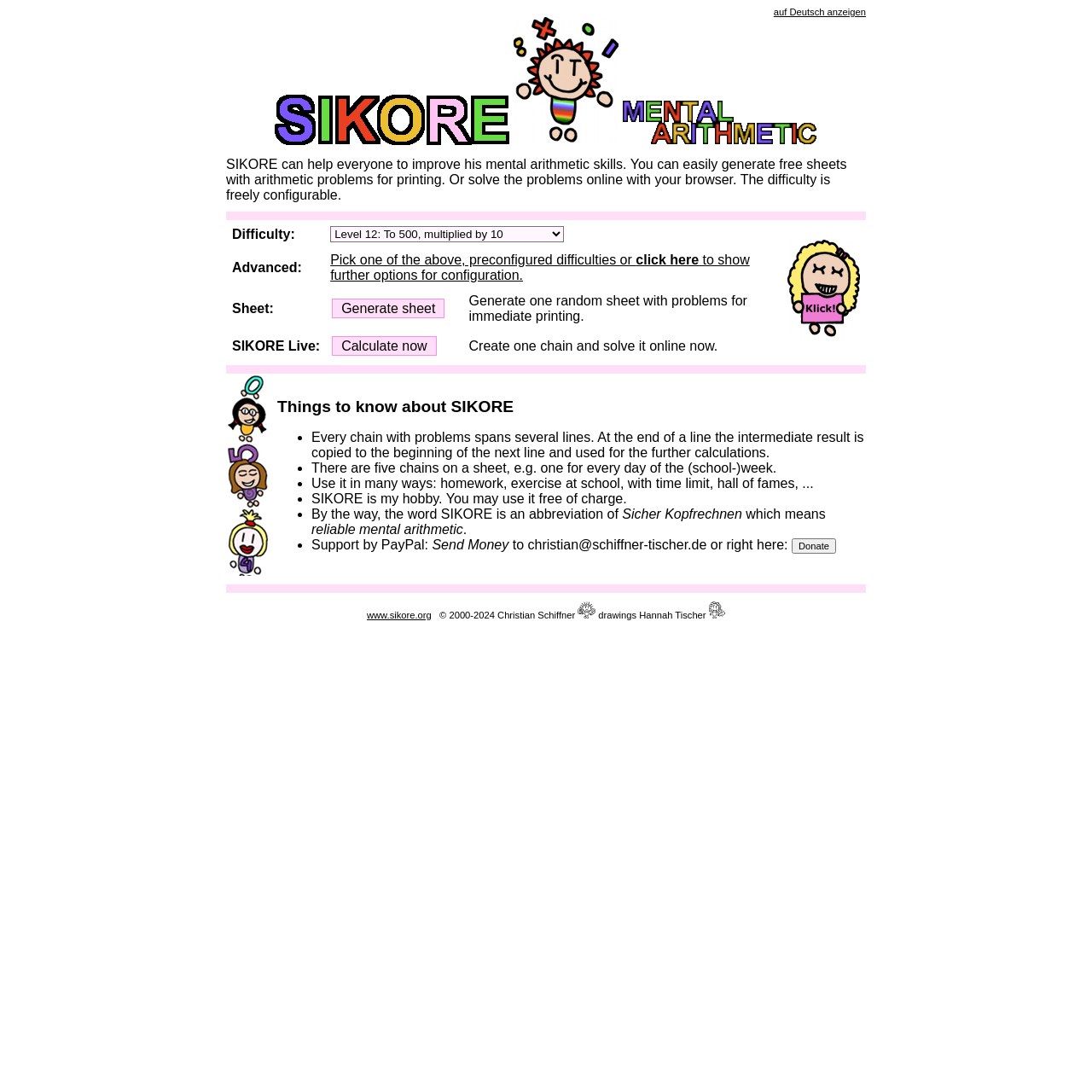Please give a concise answer to this question using a single word or phrase: 
What is the purpose of SIKORE?

Mental arithmetic trainer